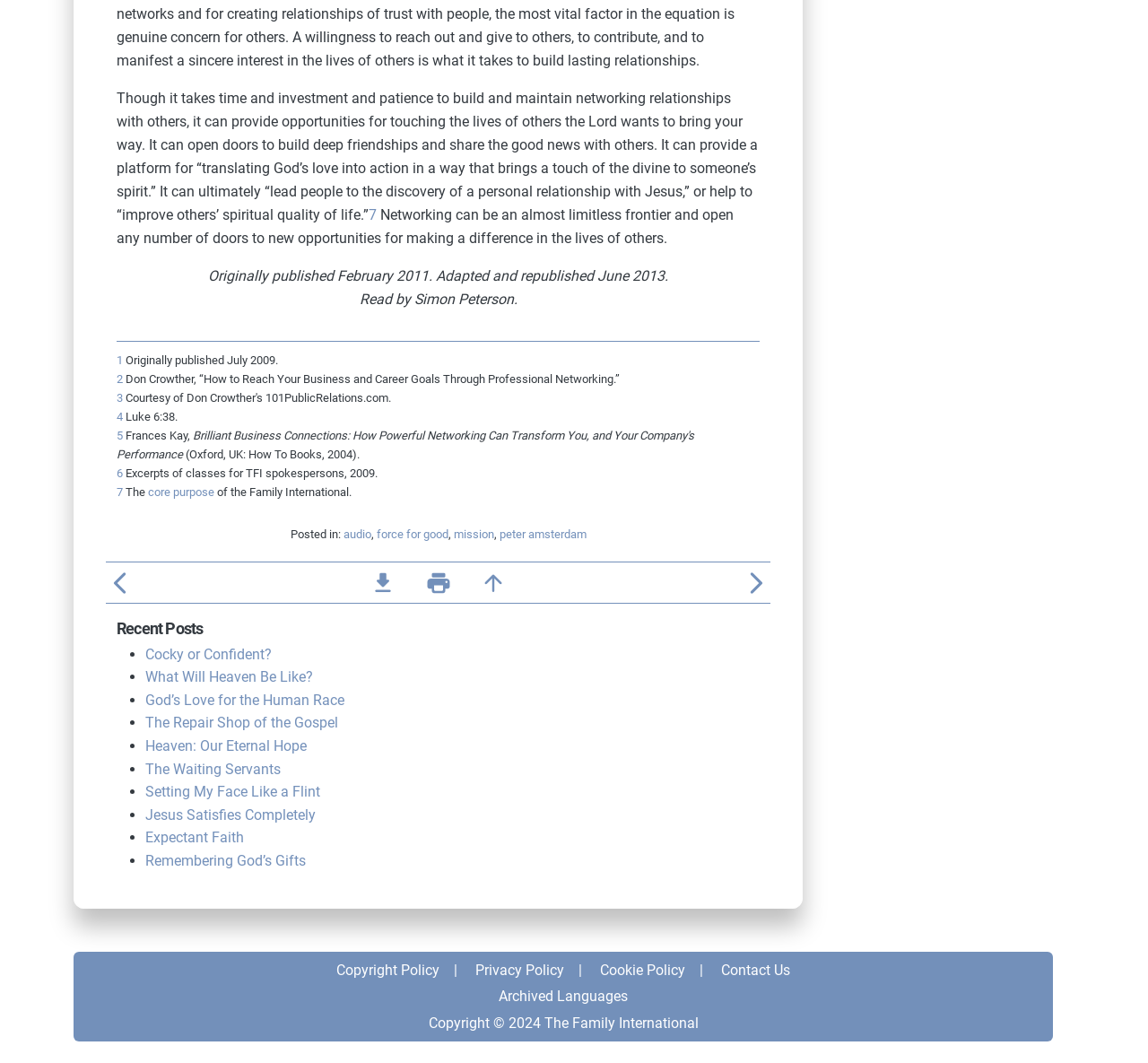What is the main topic of this article?
Please provide a single word or phrase as the answer based on the screenshot.

Networking